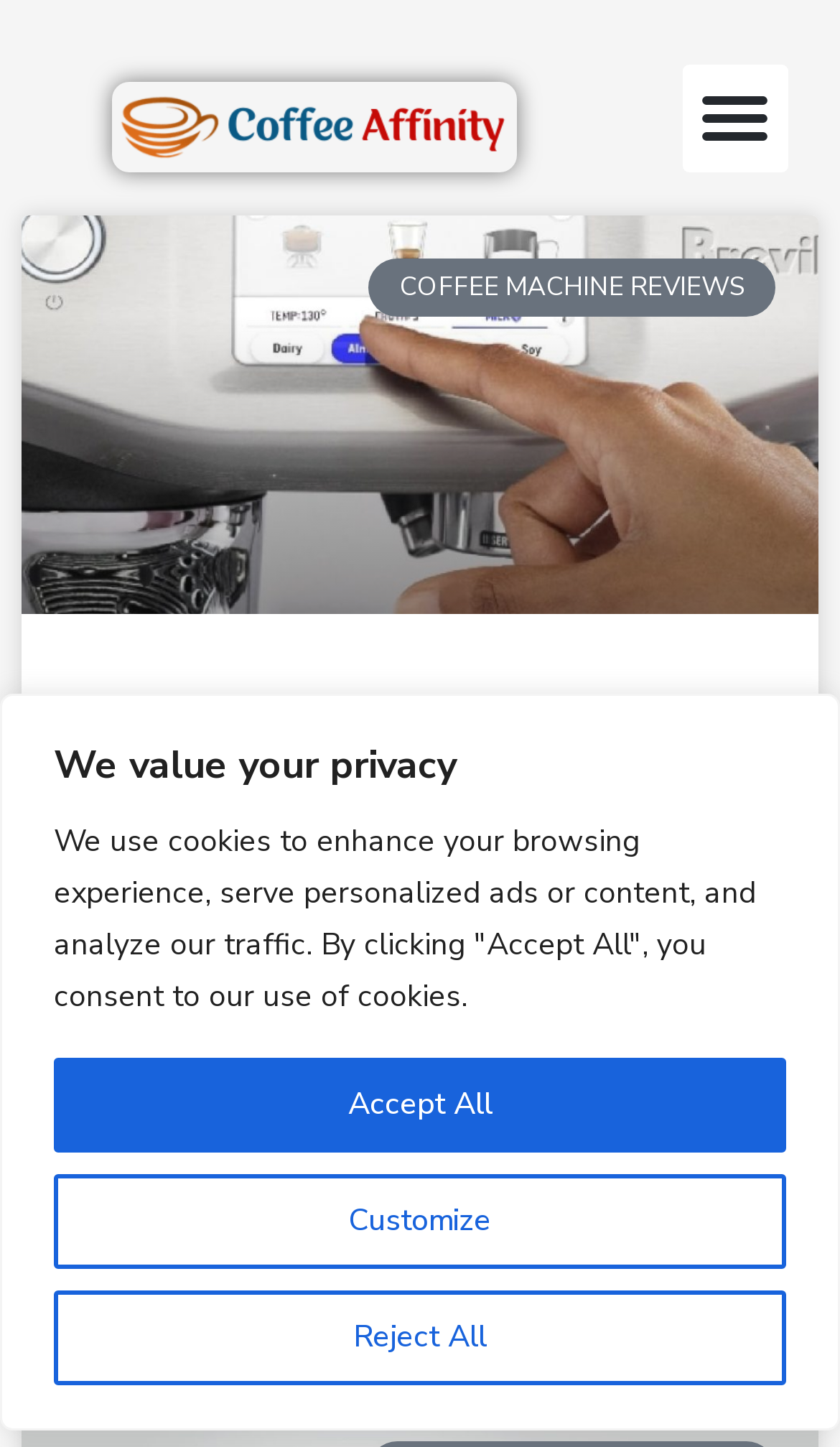What is the feature of the reviewed espresso machine?
Please give a detailed answer to the question using the information shown in the image.

I found the answer by looking at the StaticText 'Get a barista-like experience at home with the Breville Barista Touch Impress Espresso Machine. Its intuitive touchscreen interface and advanced features ensure precise extraction and great-tasting coffee.' which is a sub-element of the article element. This text is likely to be a description of the reviewed product, and it mentions one of its features, which is an 'intuitive touchscreen interface'.